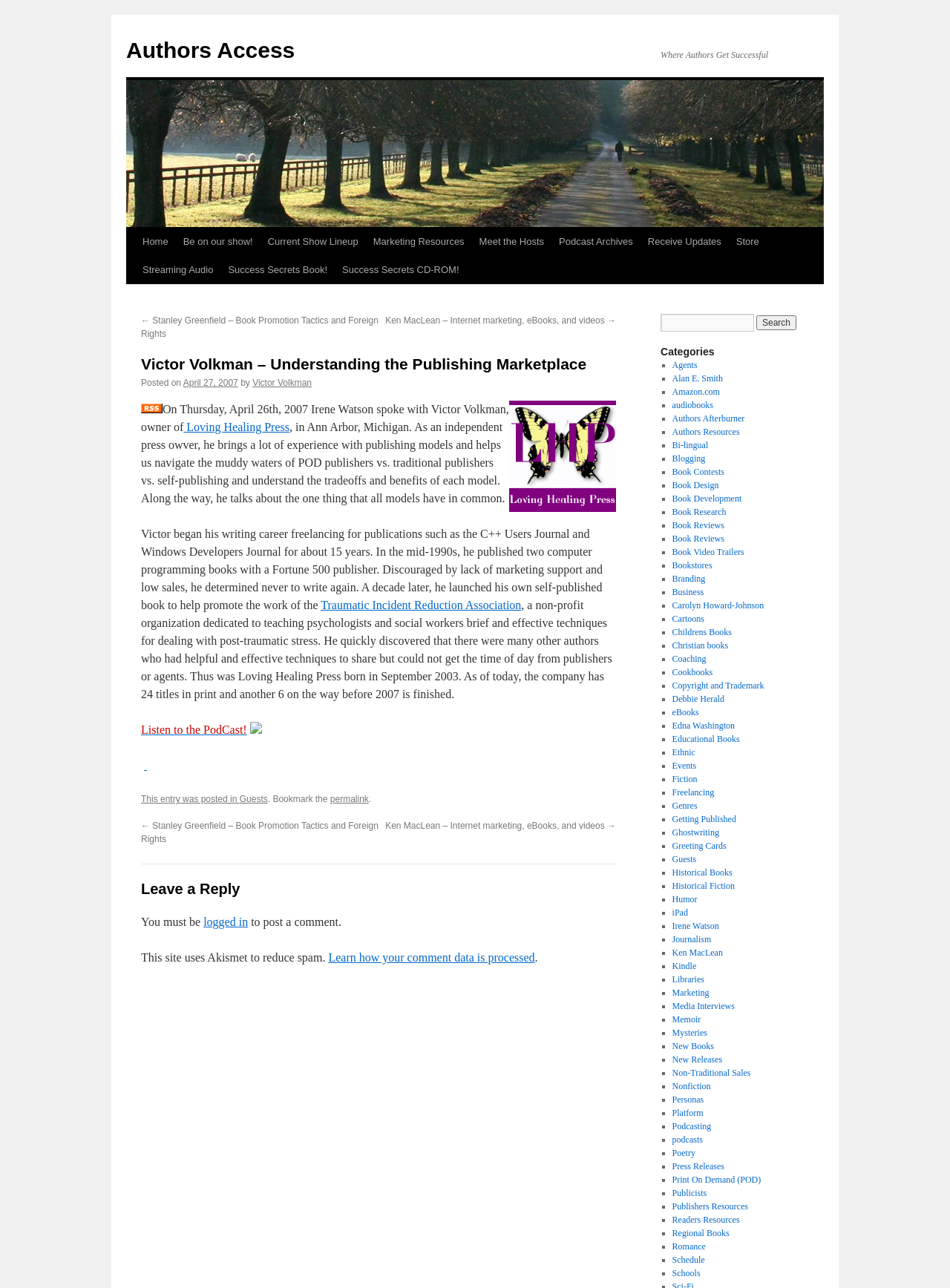Please find and provide the title of the webpage.

Victor Volkman – Understanding the Publishing Marketplace